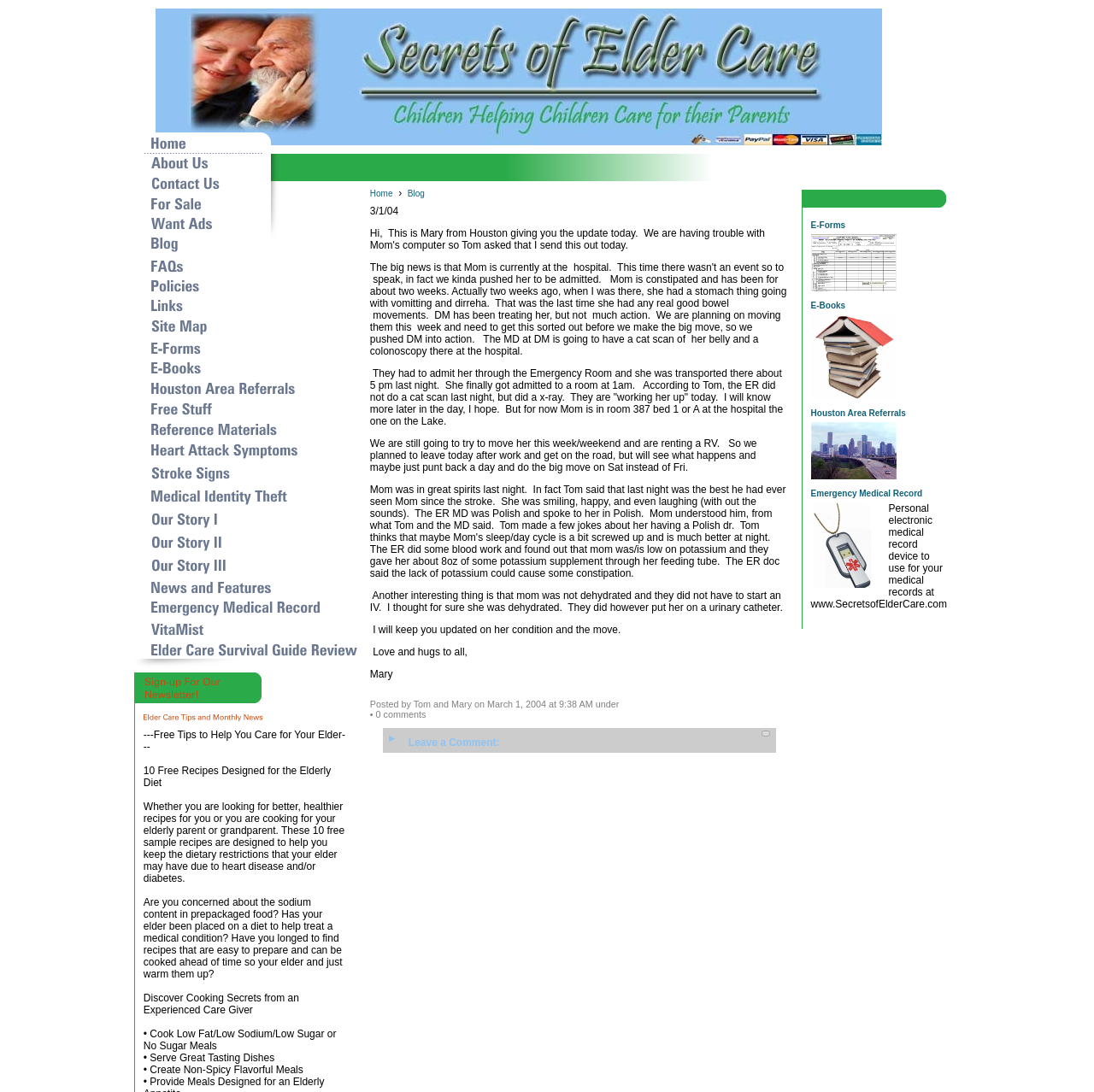Use a single word or phrase to answer the following:
How many rows are there in the table?

11